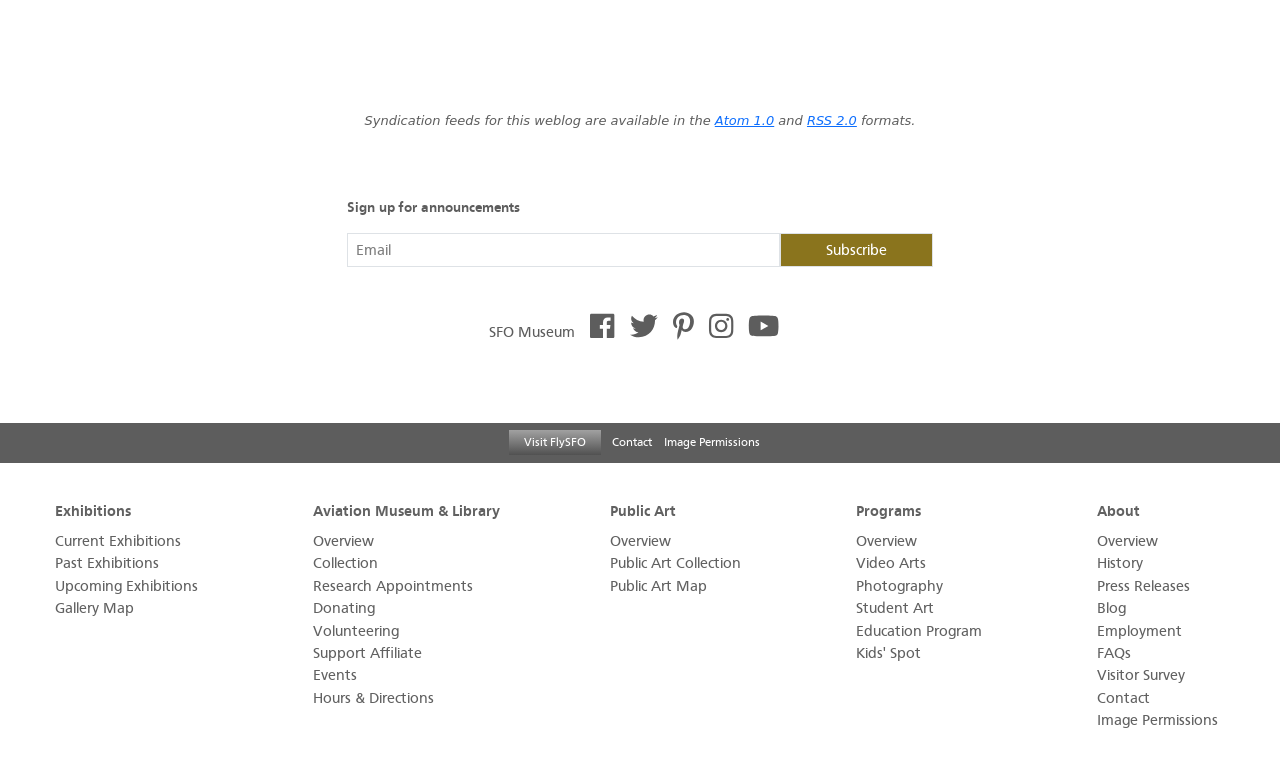Reply to the question with a single word or phrase:
What social media platforms are linked?

Facebook, Twitter, Pinterest, Instagram, Youtube